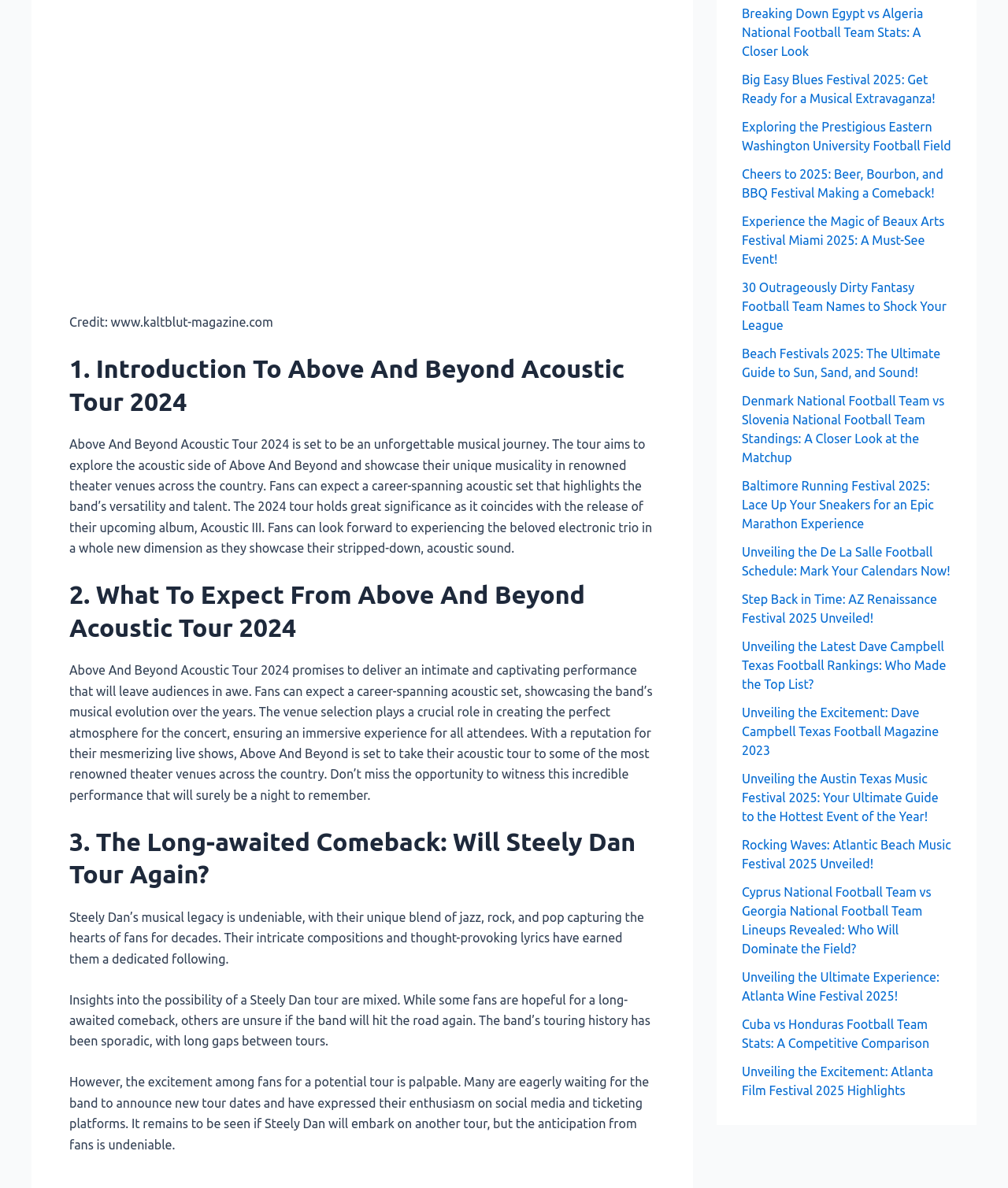Locate the bounding box of the UI element described by: "Ticketmaster" in the given webpage screenshot.

[0.069, 0.634, 0.143, 0.646]